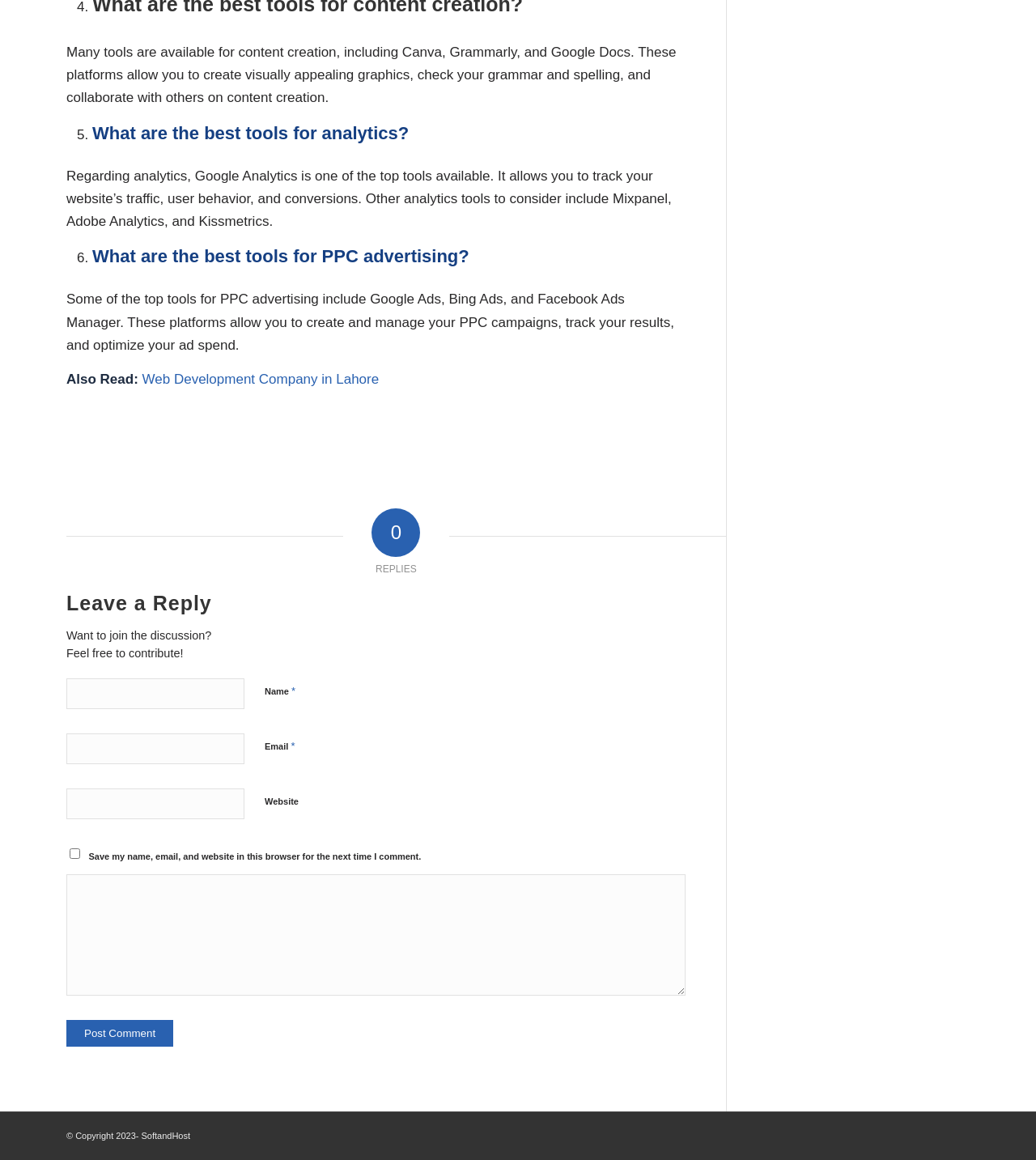Respond with a single word or phrase:
What is the copyright year of SoftandHost?

2023